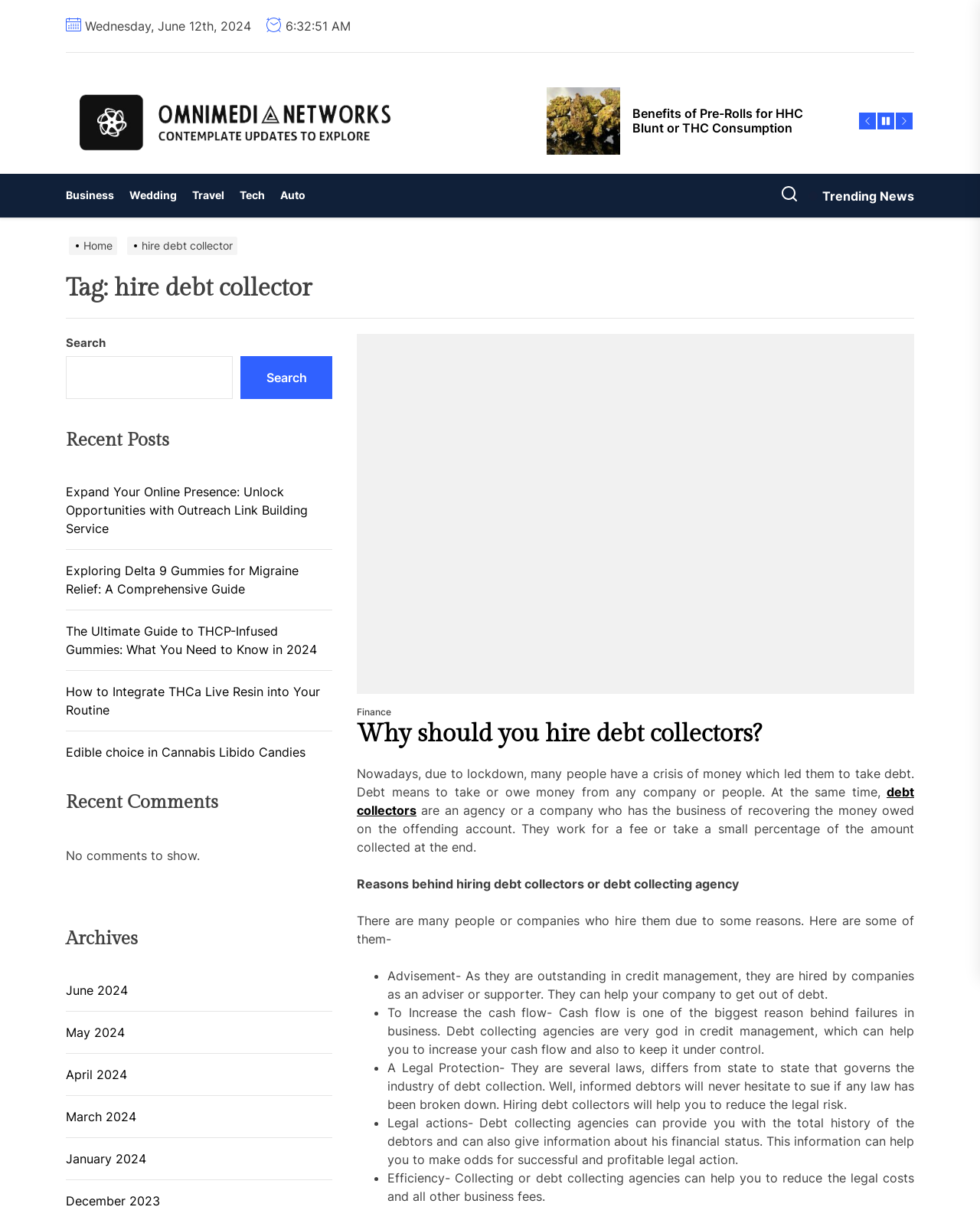What is the category of the article 'Why should you hire debt collectors?'?
Please ensure your answer to the question is detailed and covers all necessary aspects.

The category of the article 'Why should you hire debt collectors?' can be determined by looking at the link element with the OCR text 'Finance'. This link is located near the heading 'Why should you hire debt collectors?'.